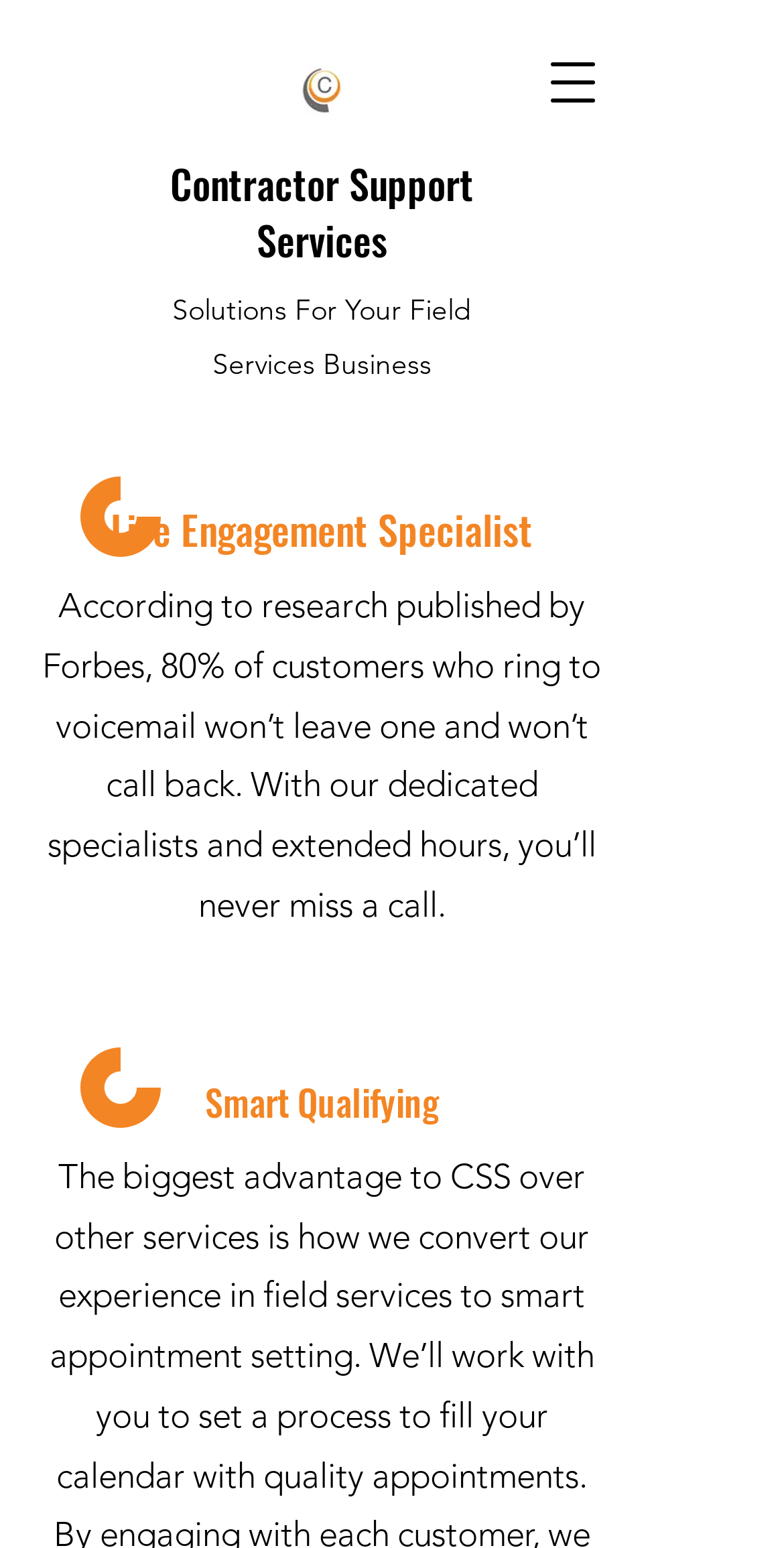Locate the UI element described by Contractor Support Services in the provided webpage screenshot. Return the bounding box coordinates in the format (top-left x, top-left y, bottom-right x, bottom-right y), ensuring all values are between 0 and 1.

[0.217, 0.099, 0.604, 0.174]